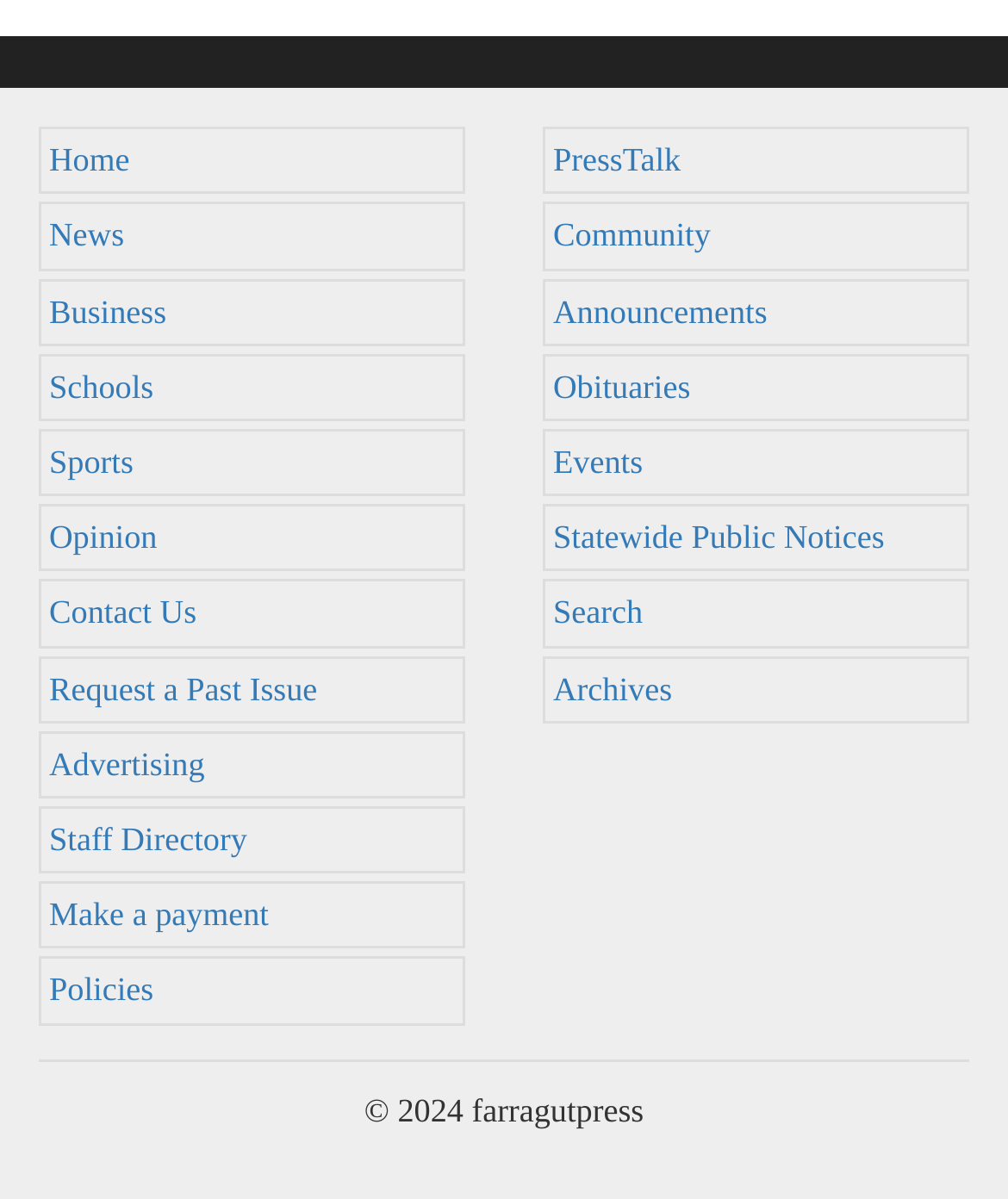Answer in one word or a short phrase: 
What is the copyright year?

2024